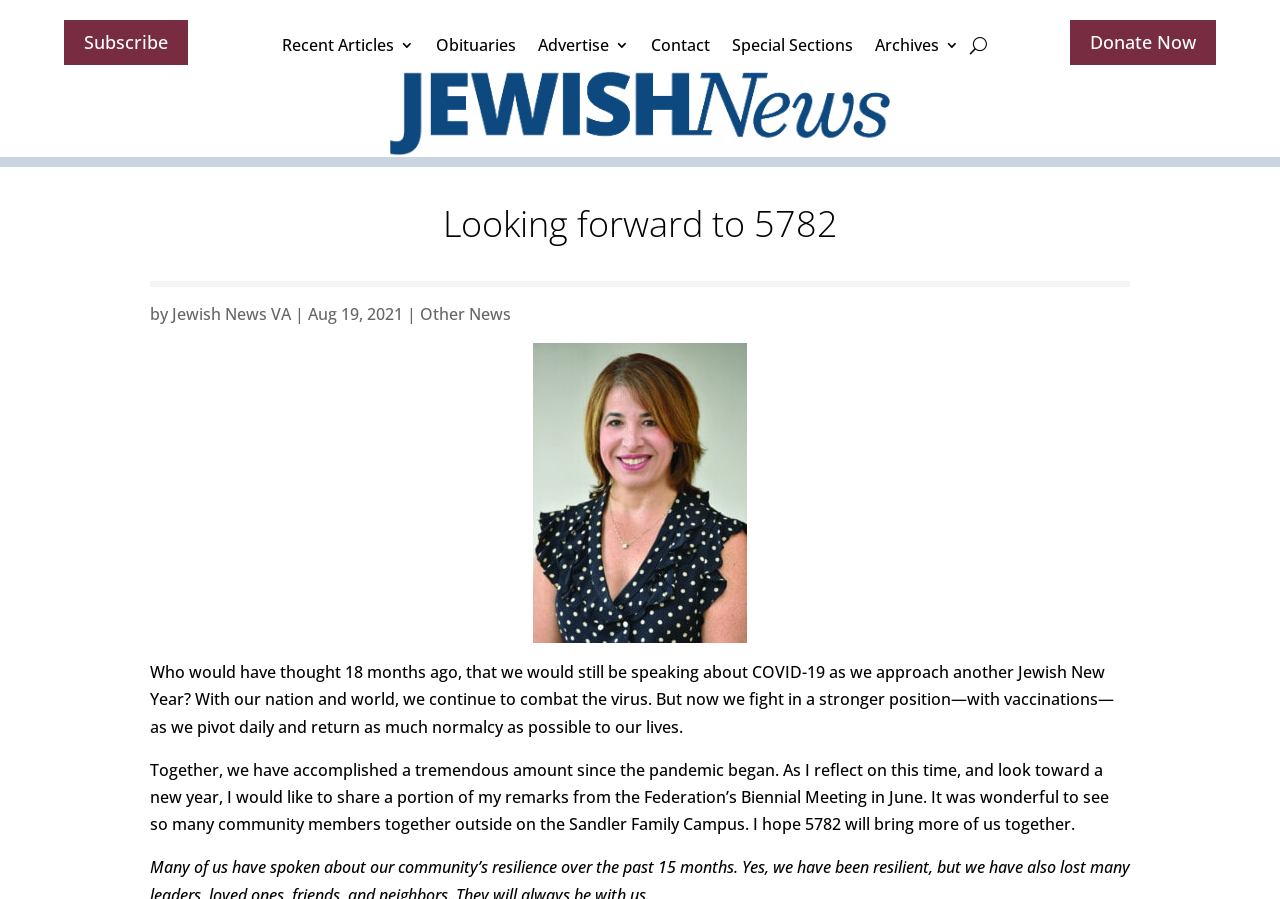What is the topic of the article? Based on the screenshot, please respond with a single word or phrase.

COVID-19 and Jewish New Year